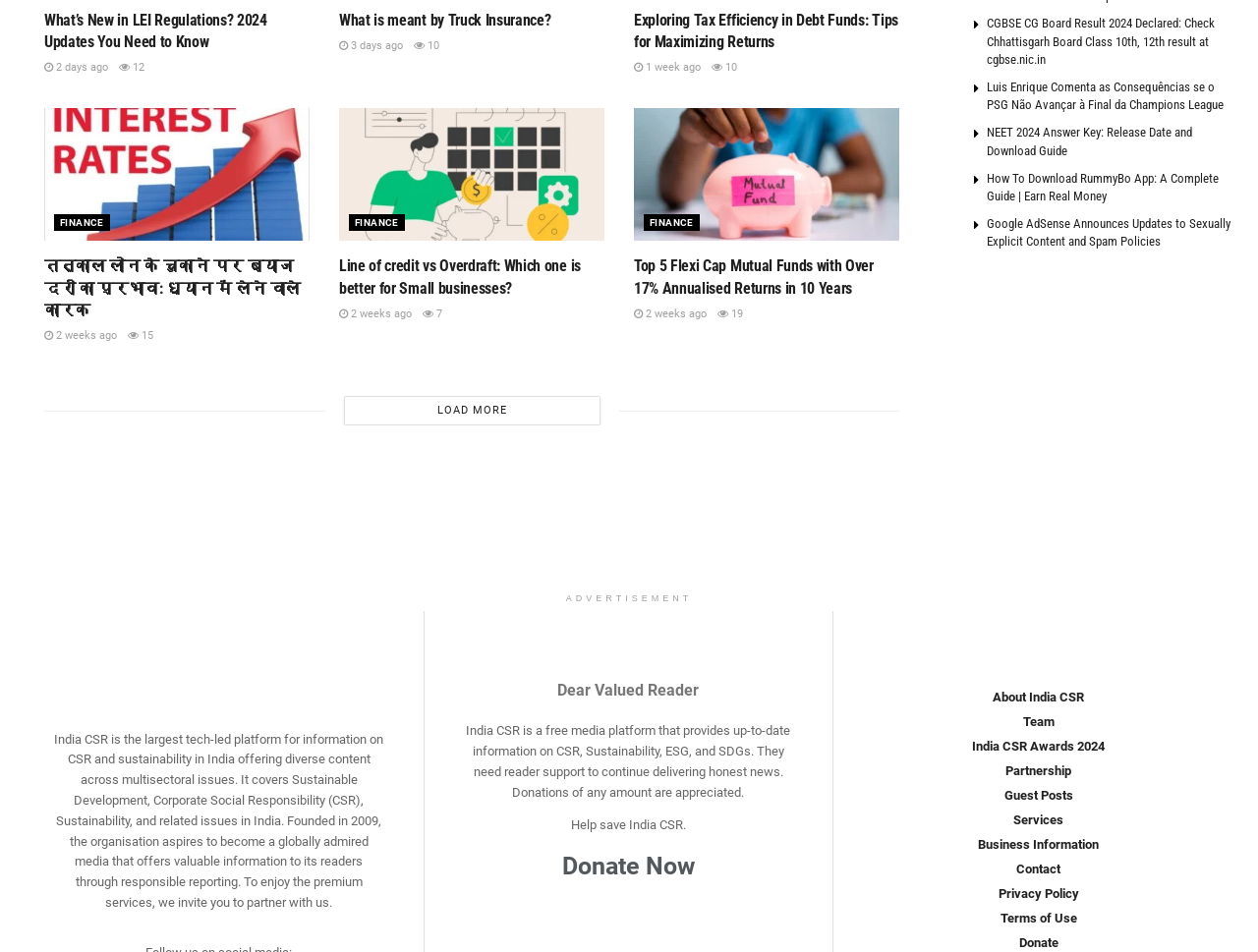What is the name of the platform that provides information on CSR and sustainability in India?
Based on the screenshot, provide a one-word or short-phrase response.

India CSR